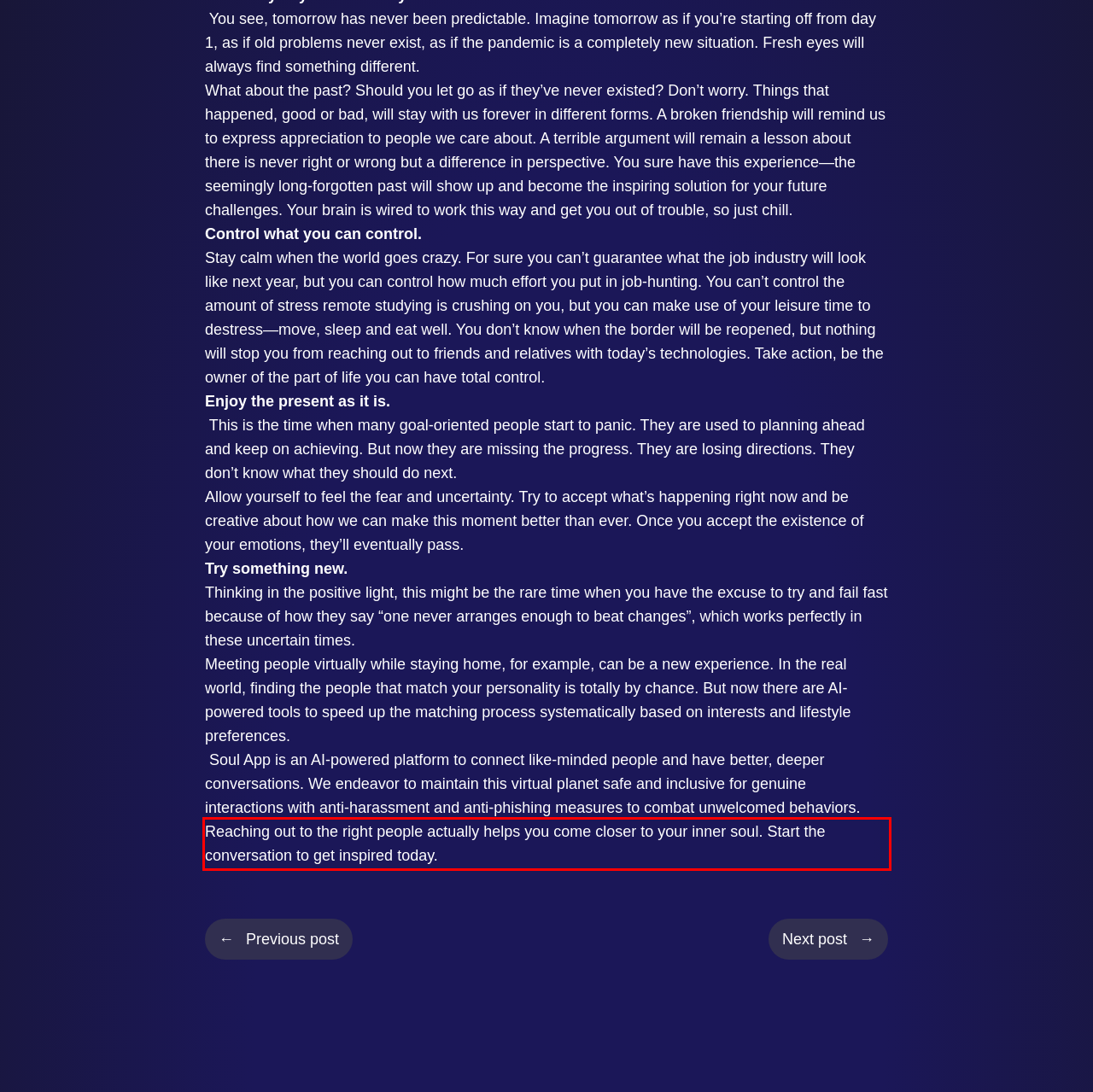Review the screenshot of the webpage and recognize the text inside the red rectangle bounding box. Provide the extracted text content.

Reaching out to the right people actually helps you come closer to your inner soul. Start the conversation to get inspired today.